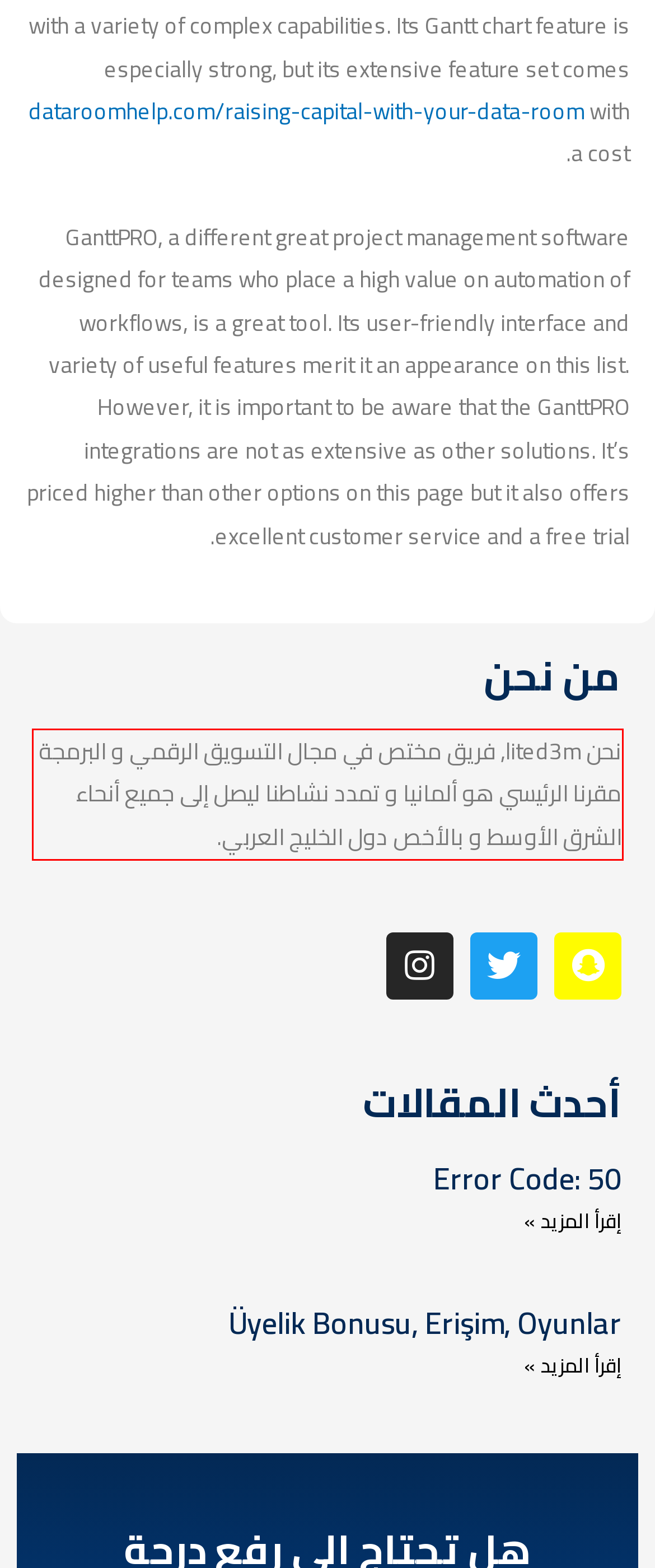Given a webpage screenshot with a red bounding box, perform OCR to read and deliver the text enclosed by the red bounding box.

نحن lited3m, فريق مختص في مجال التسويق الرقمي و البرمجة مقرنا الرئيسي هو ألمانيا و تمدد نشاطنا ليصل إلى جميع أنحاء الشرق الأوسط و بالأخص دول الخليج العربي.